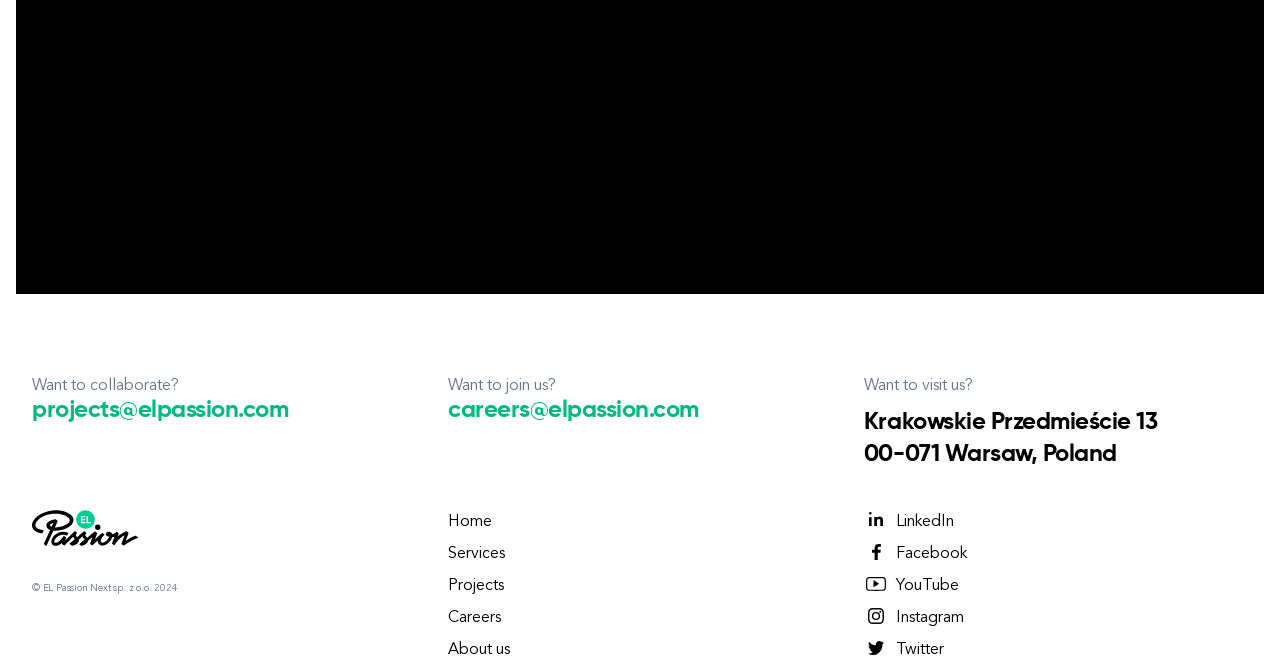Locate the UI element described by name="s" placeholder="Search …" in the provided webpage screenshot. Return the bounding box coordinates in the format (top-left x, top-left y, bottom-right x, bottom-right y), ensuring all values are between 0 and 1.

None